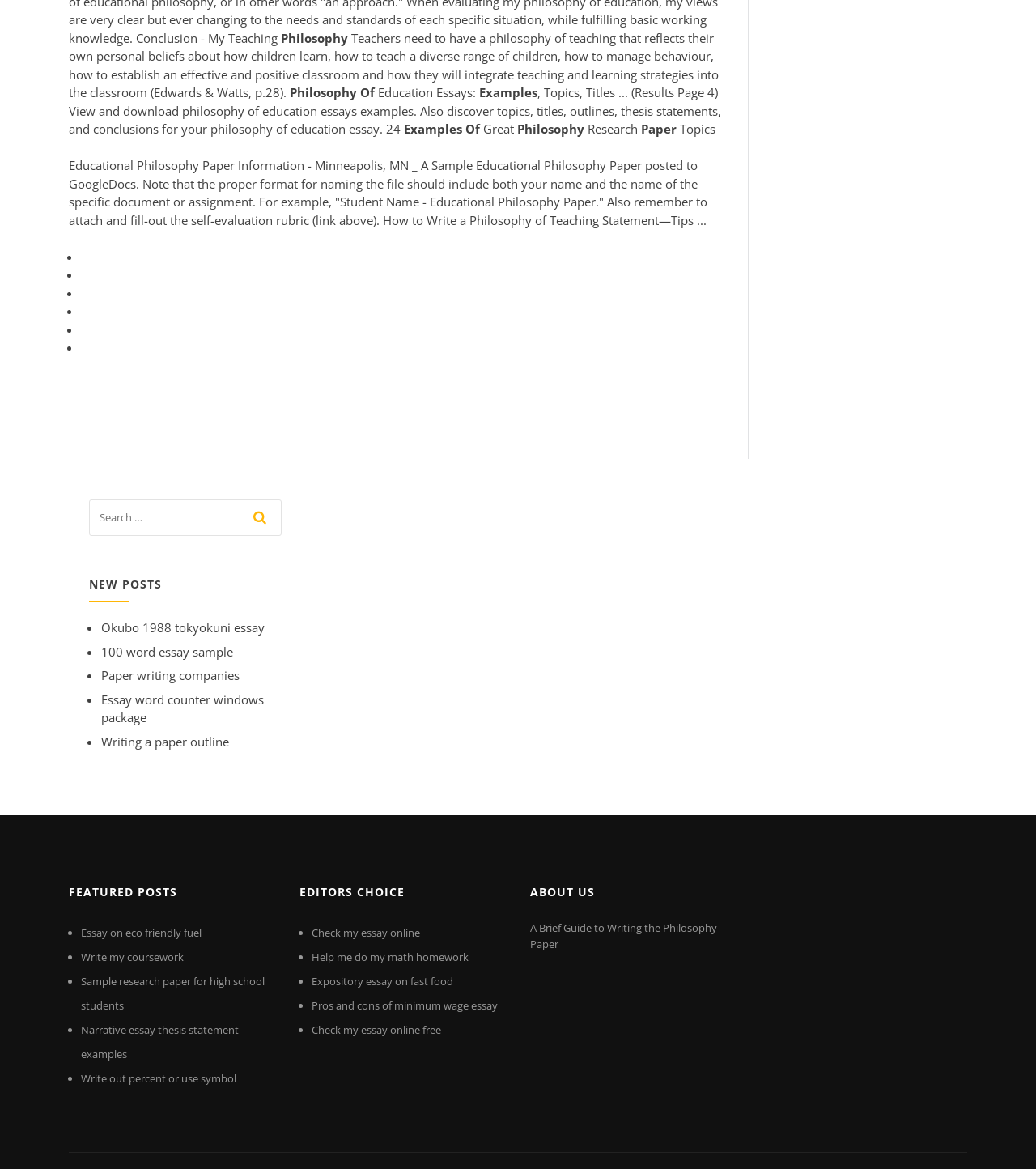Please locate the bounding box coordinates of the element's region that needs to be clicked to follow the instruction: "read the article 'Okubo 1988 tokyokuni essay'". The bounding box coordinates should be provided as four float numbers between 0 and 1, i.e., [left, top, right, bottom].

[0.098, 0.53, 0.255, 0.544]